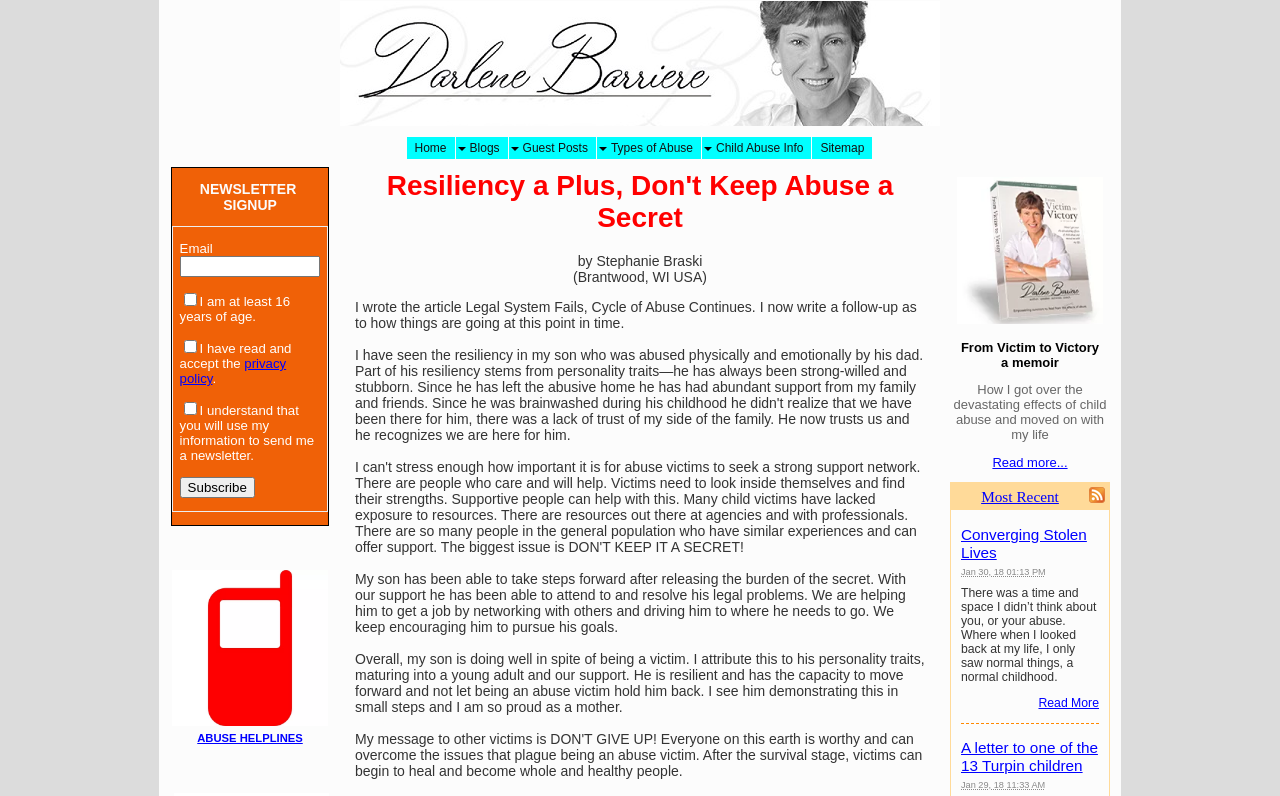What is the topic of the article 'Converging Stolen Lives'?
Answer the question in as much detail as possible.

The article 'Converging Stolen Lives' is likely about child abuse based on the context of the webpage which is focused on abuse and resiliency.